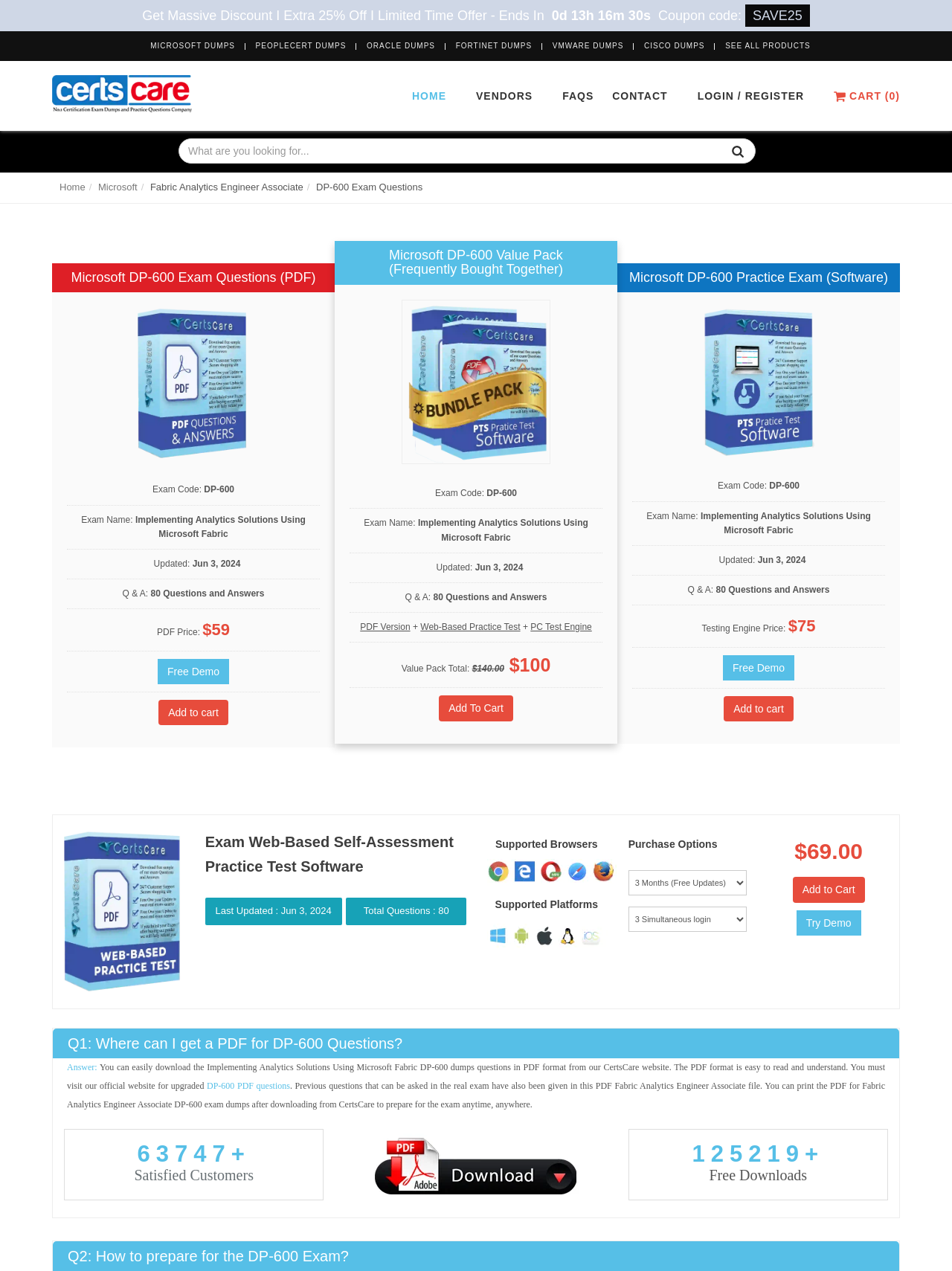Please specify the bounding box coordinates of the clickable region to carry out the following instruction: "Search for something in the search bar". The coordinates should be four float numbers between 0 and 1, in the format [left, top, right, bottom].

[0.188, 0.109, 0.794, 0.129]